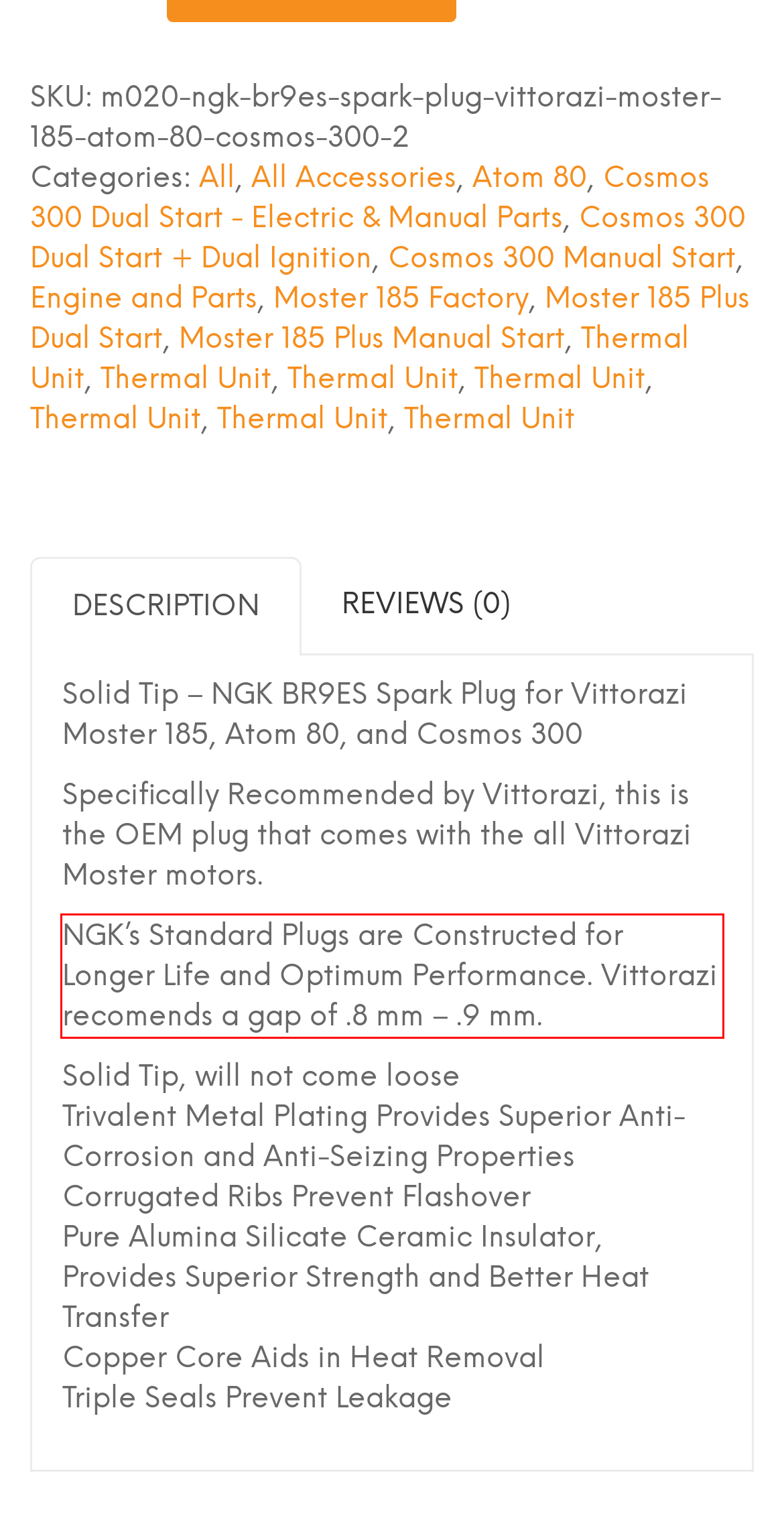Perform OCR on the text inside the red-bordered box in the provided screenshot and output the content.

NGK’s Standard Plugs are Constructed for Longer Life and Optimum Performance. Vittorazi recomends a gap of .8 mm – .9 mm.